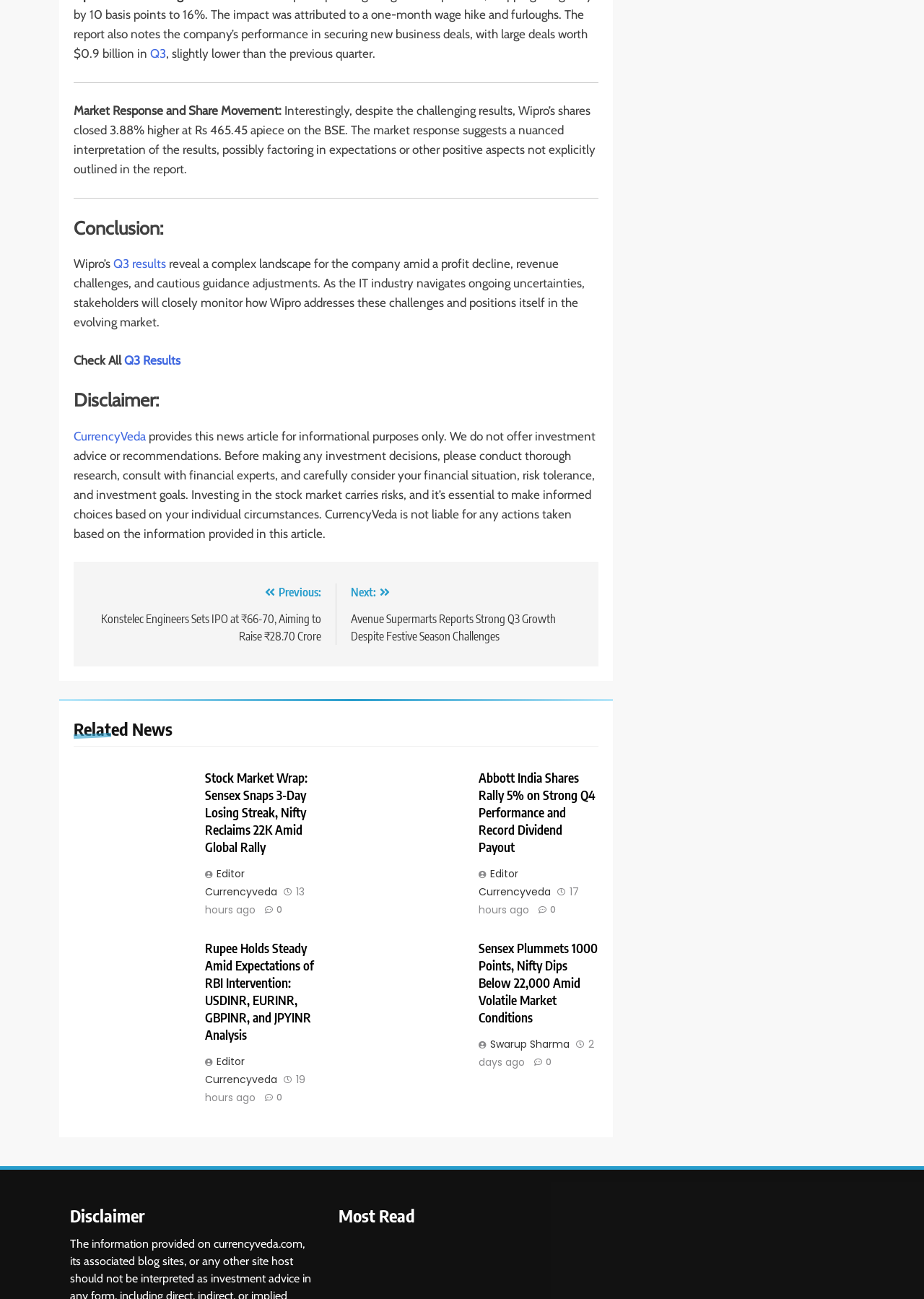Please identify the coordinates of the bounding box for the clickable region that will accomplish this instruction: "Go to 'Posts'".

[0.08, 0.433, 0.648, 0.513]